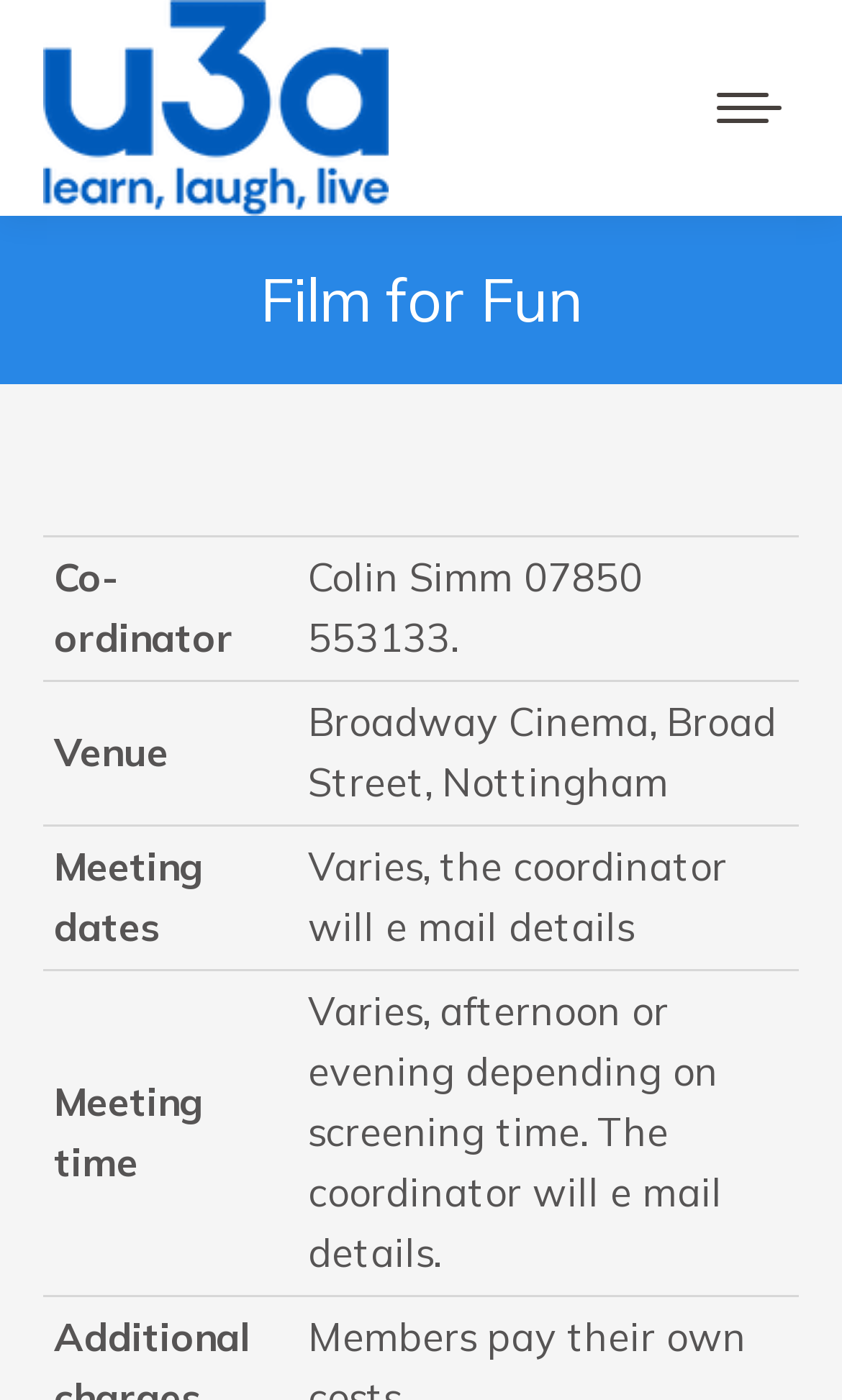Show the bounding box coordinates for the HTML element described as: "aria-label="Mobile menu icon"".

[0.831, 0.049, 0.949, 0.105]